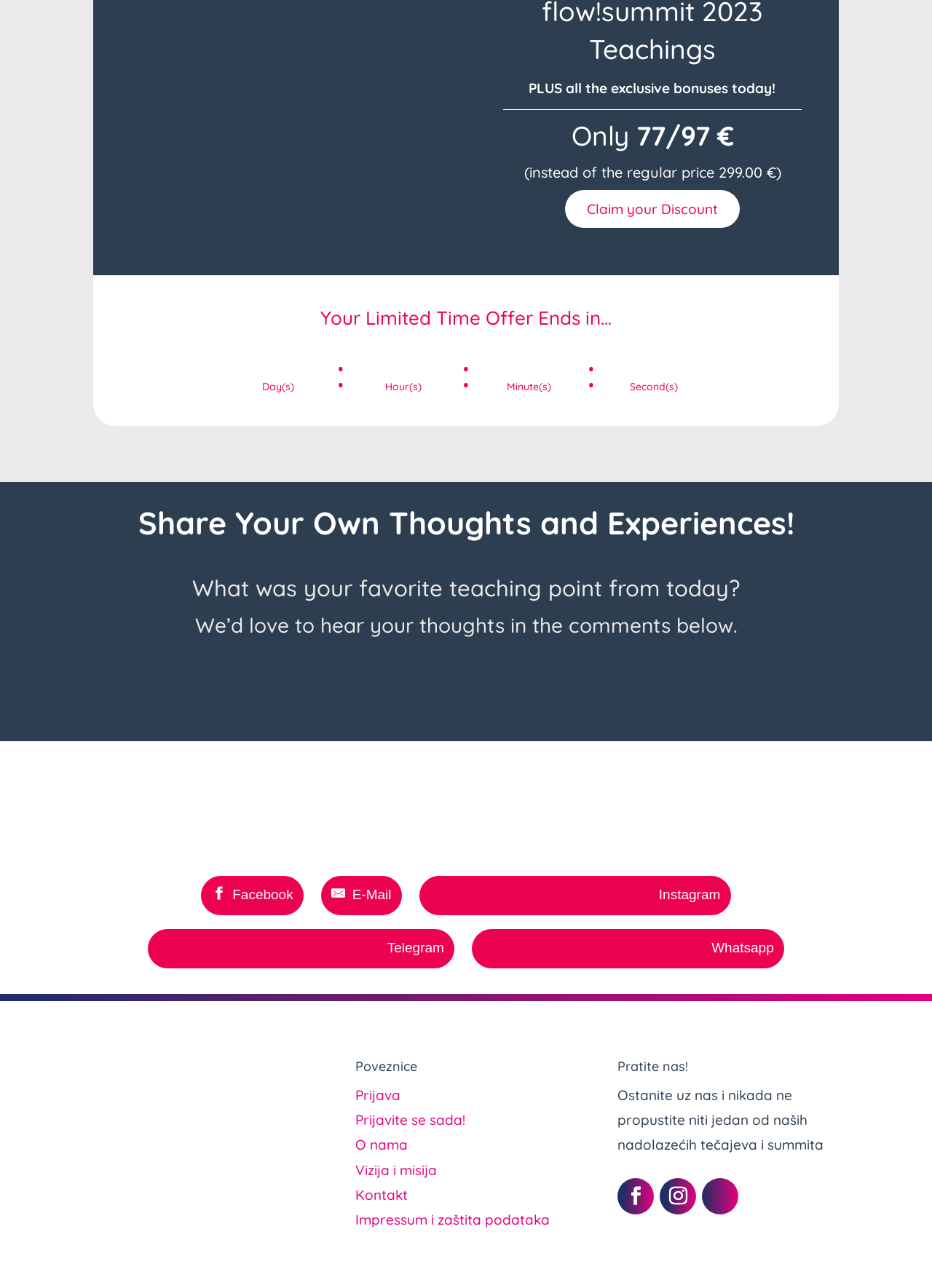Give the bounding box coordinates for the element described by: "Vizija i misija".

[0.381, 0.901, 0.469, 0.915]